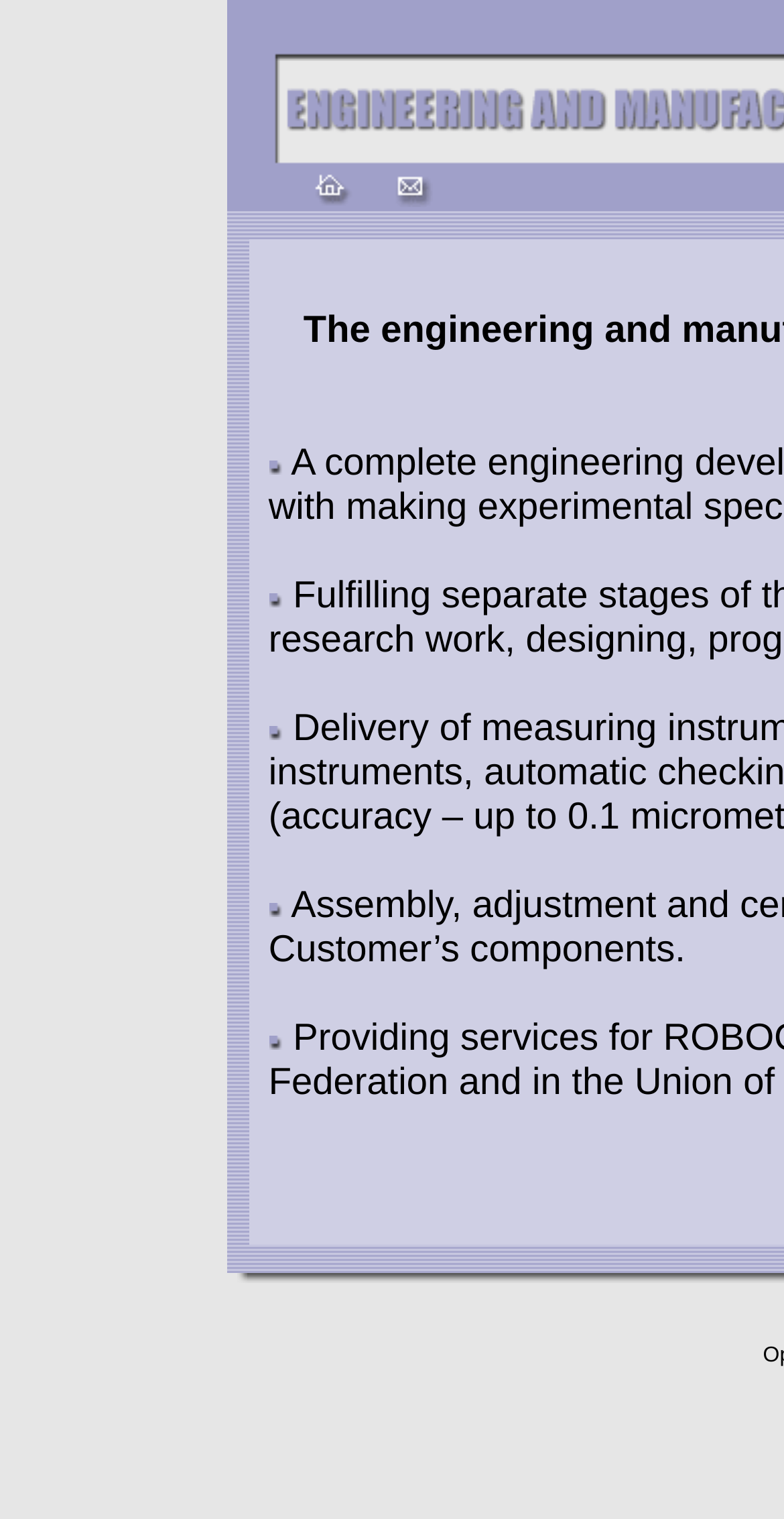Please give a succinct answer using a single word or phrase:
How many images are on the webpage?

7